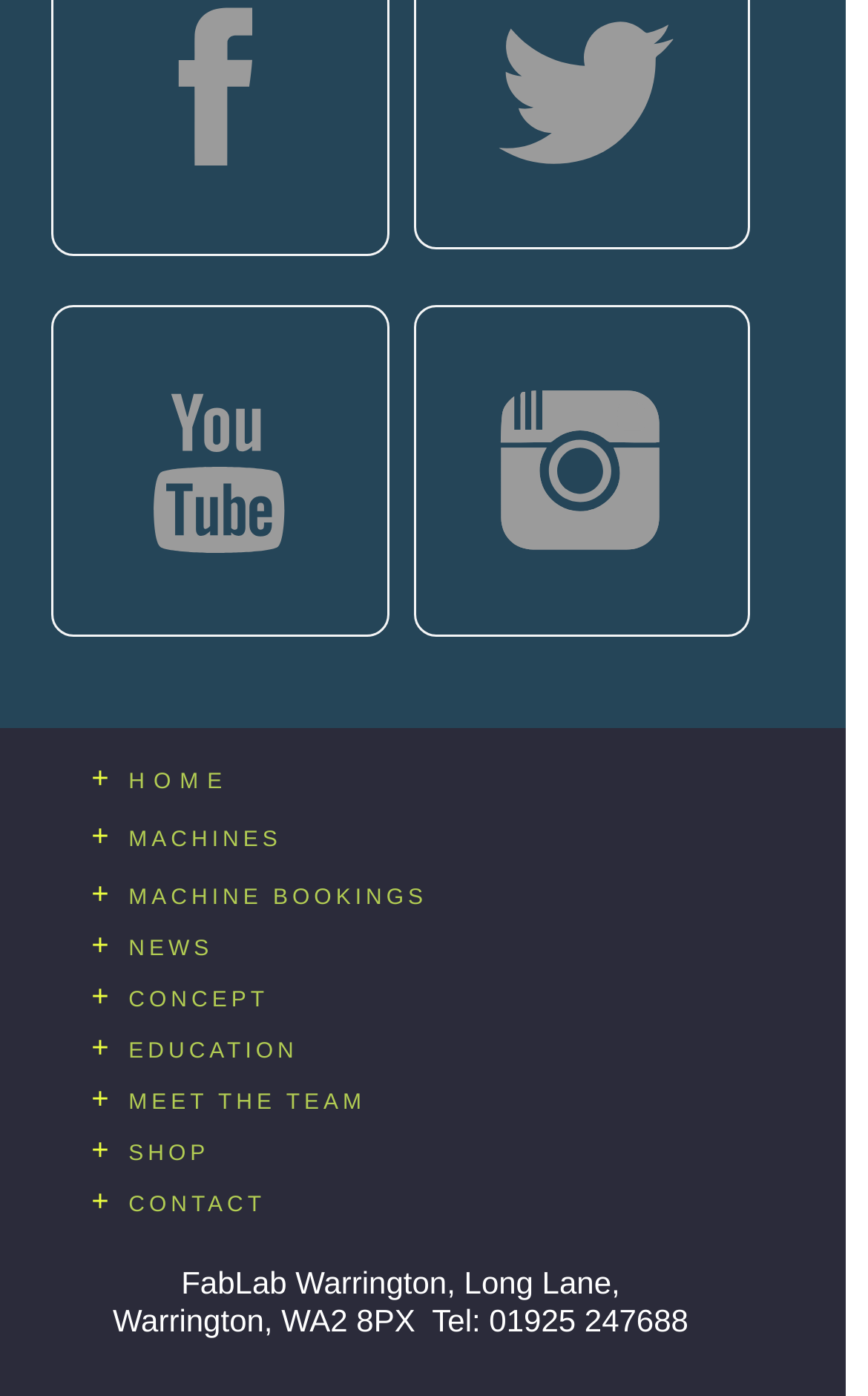How many '+' icons are on the webpage?
Look at the image and construct a detailed response to the question.

There are '+' icons located next to the links 'MACHINES', 'MACHINE BOOKINGS', 'EDUCATION', 'MEET THE TEAM', and 'SHOP', which are 5 '+' icons in total.